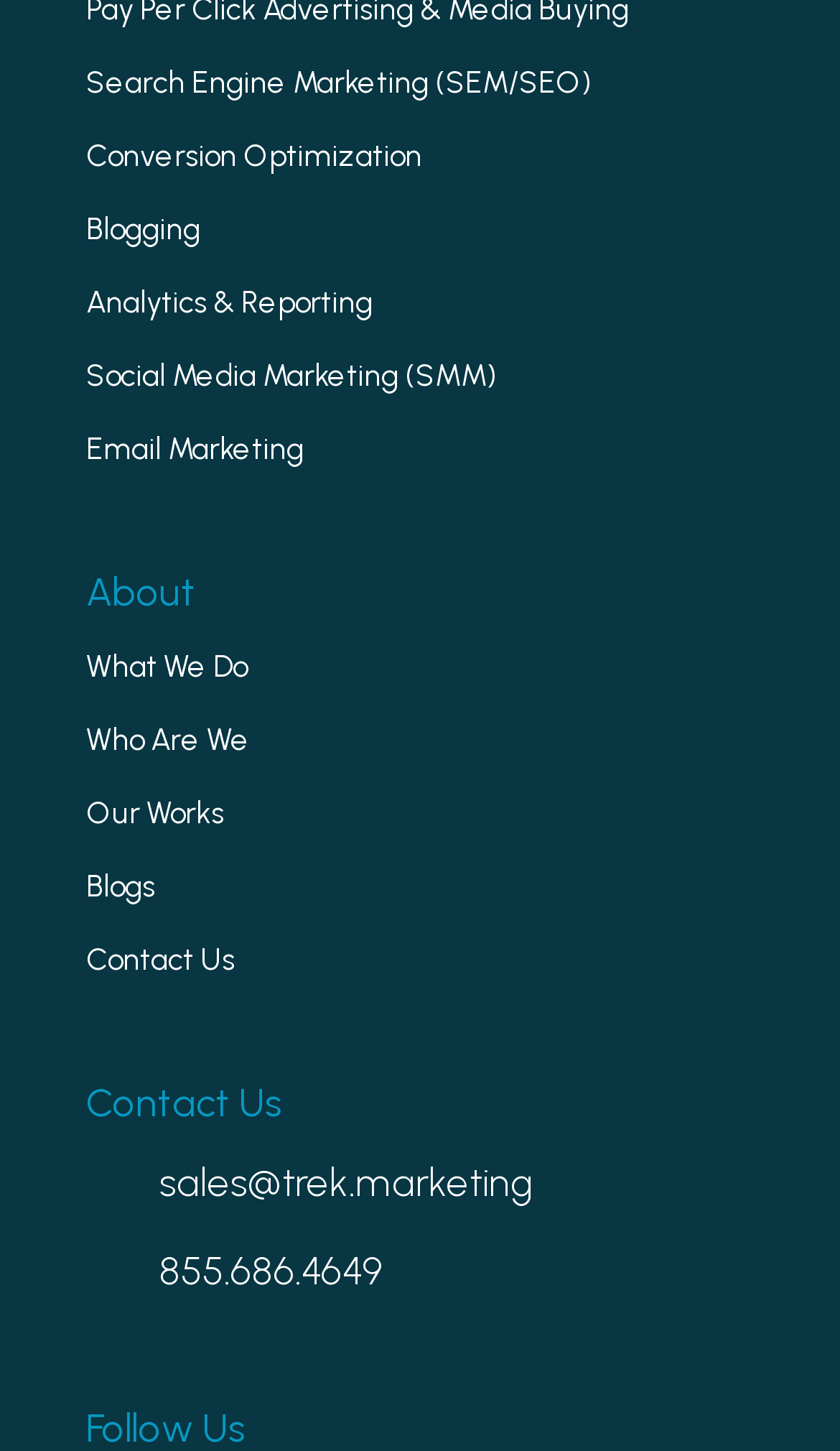Identify the bounding box for the element characterized by the following description: "sales@trek.marketing".

[0.19, 0.796, 0.636, 0.836]